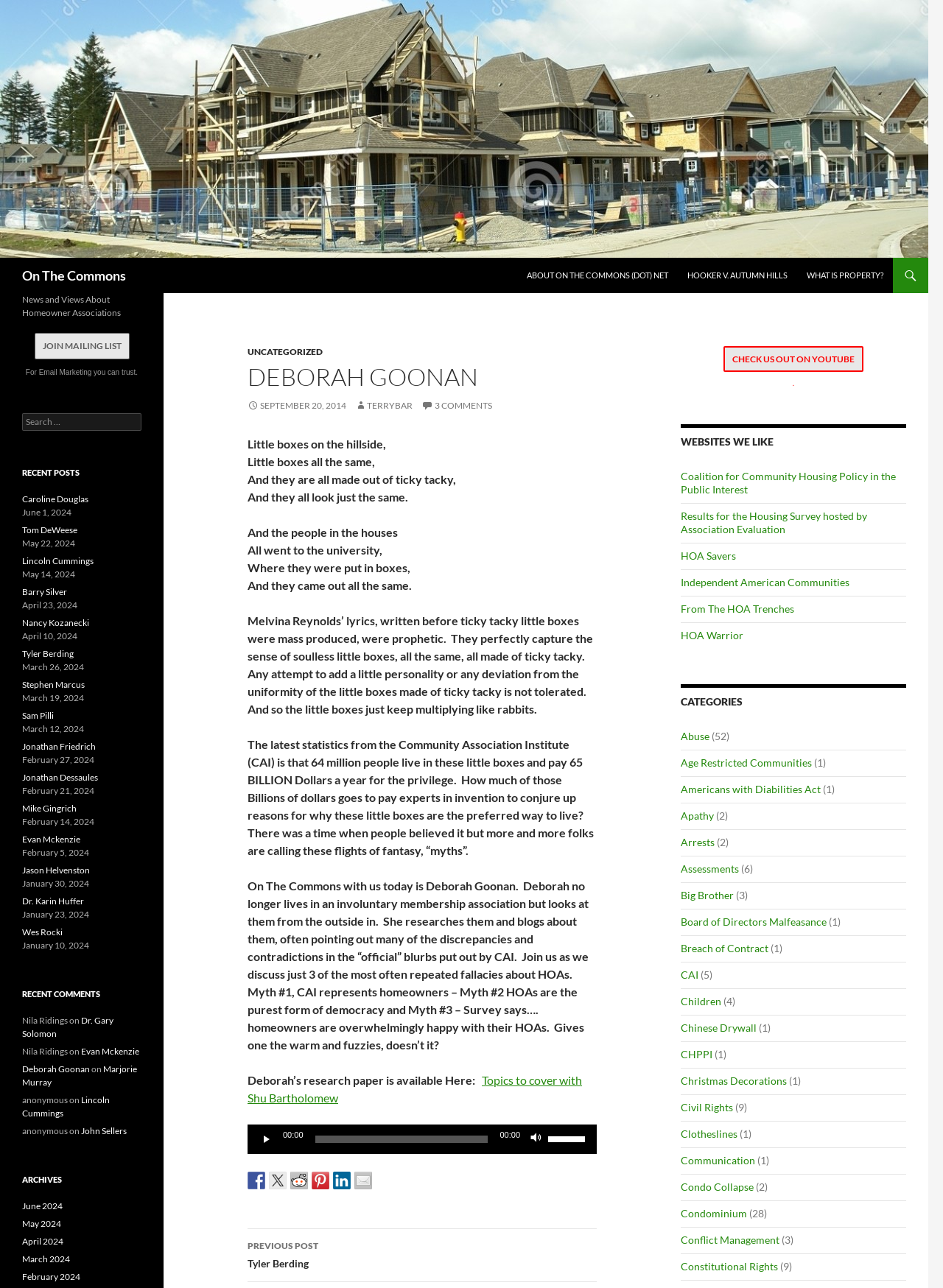Kindly respond to the following question with a single word or a brief phrase: 
What is the category of the webpage that has 52 articles?

Abuse